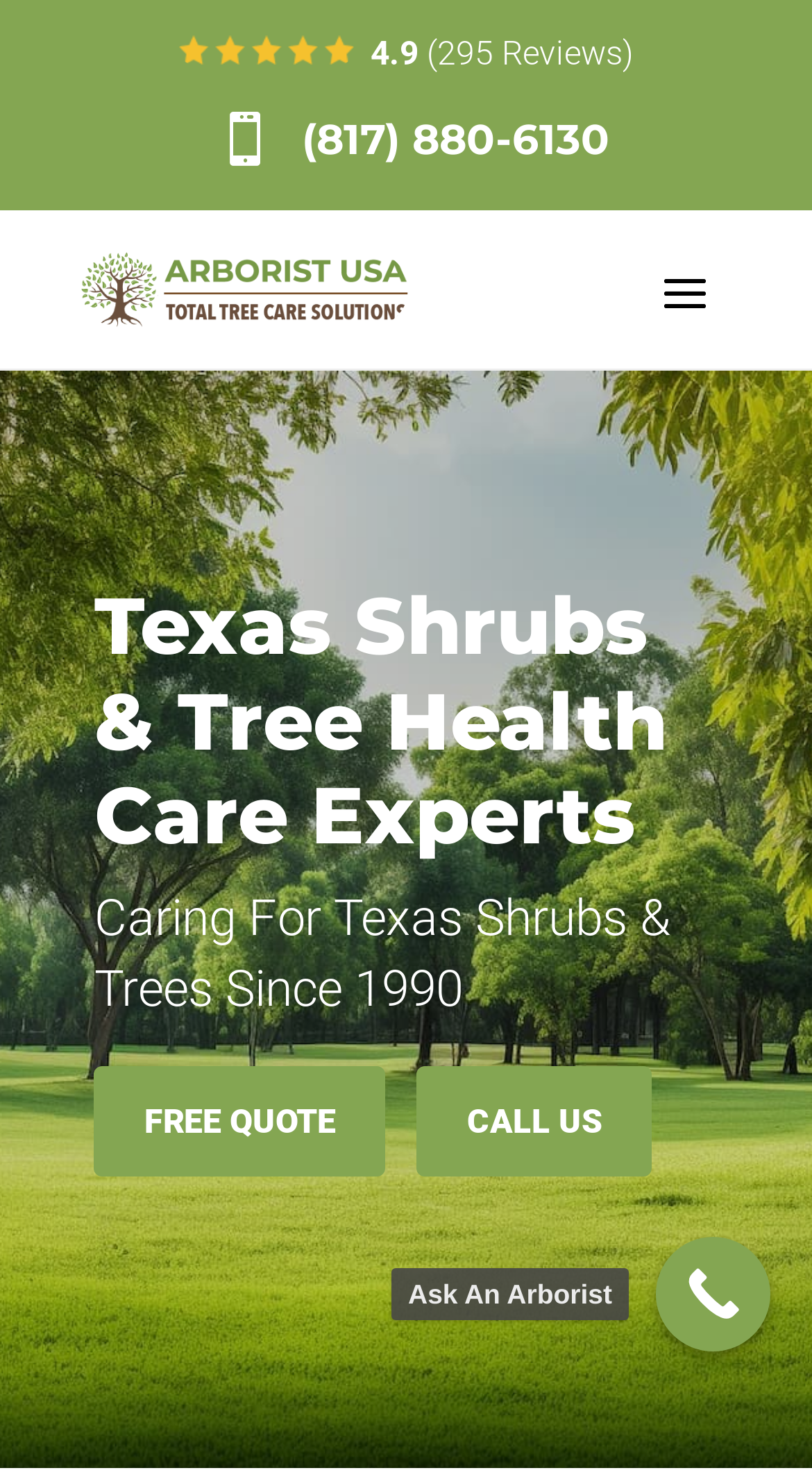Find and extract the text of the primary heading on the webpage.

Tree & Shrub Pest Treatment Services in Aquilla, TX